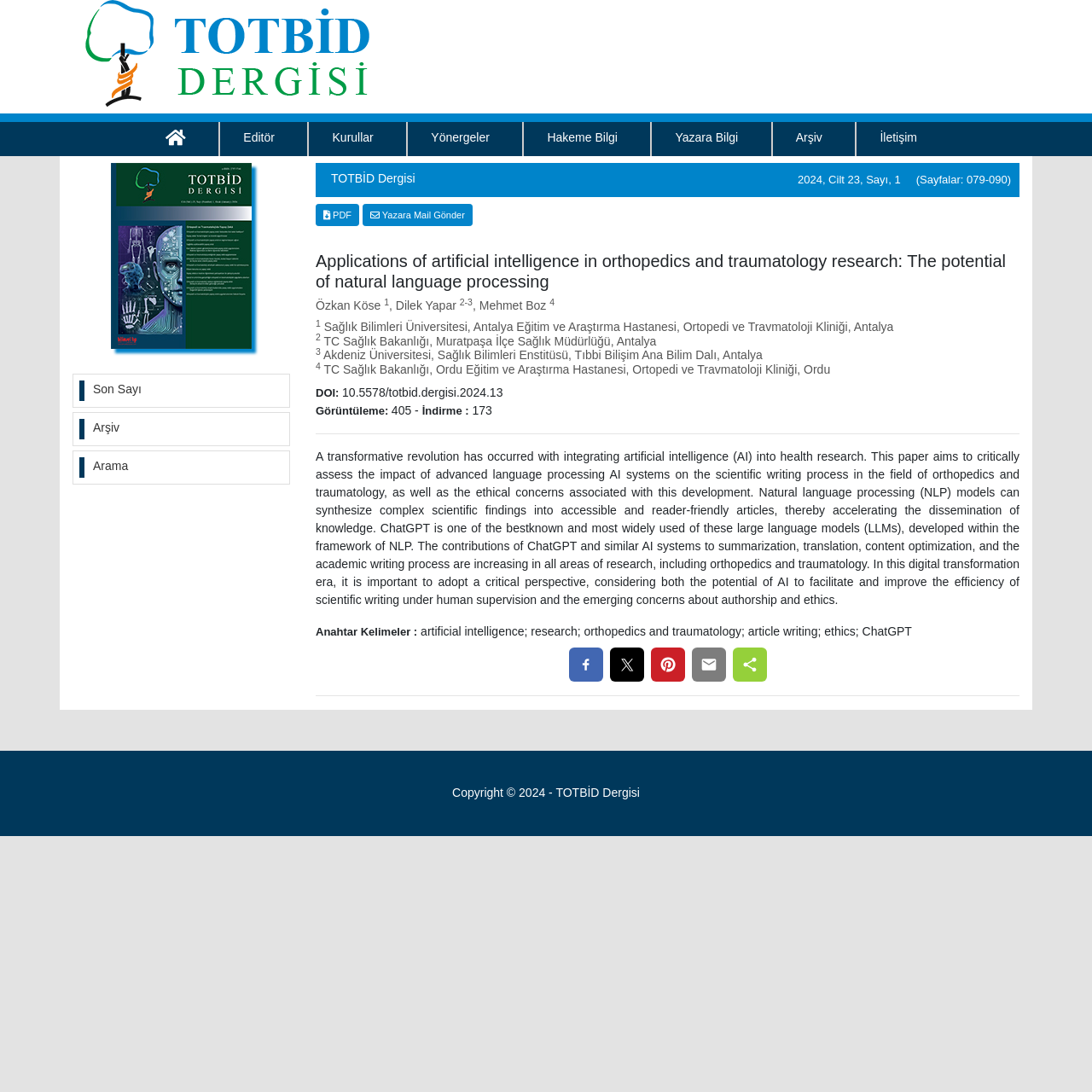Use a single word or phrase to answer the question: 
What are the keywords of the article?

artificial intelligence; research; orthopedics and traumatology; article writing; ethics; ChatGPT